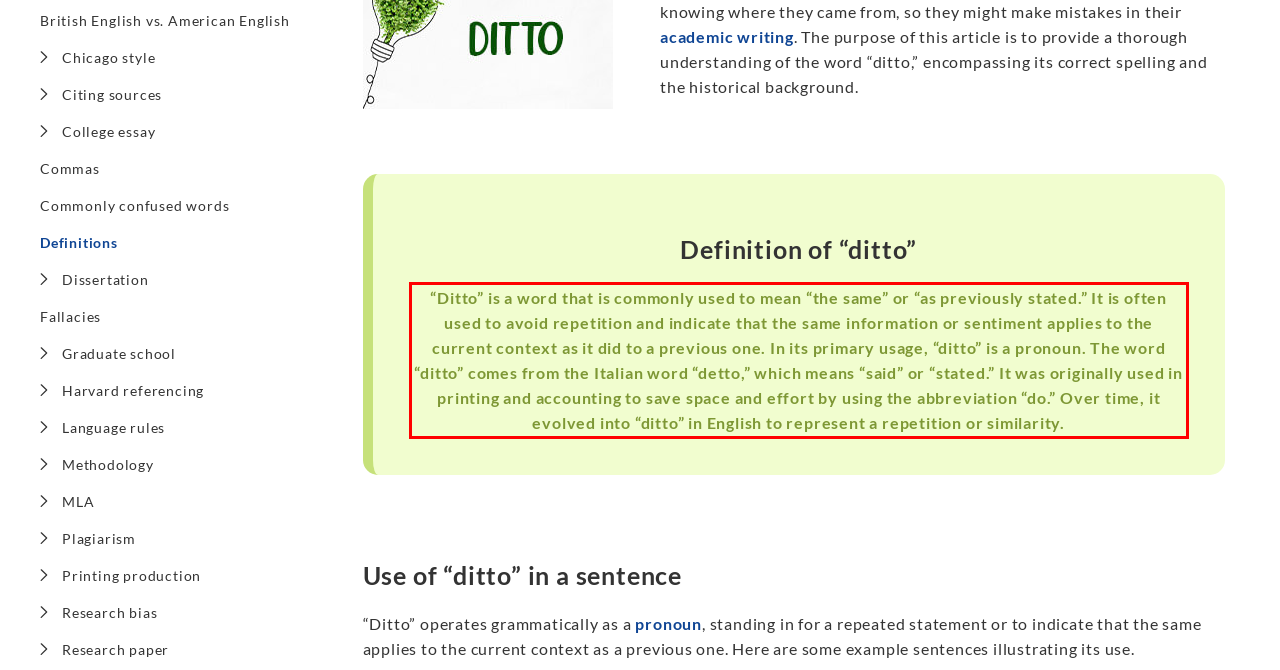Please examine the screenshot of the webpage and read the text present within the red rectangle bounding box.

“Ditto” is a word that is commonly used to mean “the same” or “as previously stated.” It is often used to avoid repetition and indicate that the same information or sentiment applies to the current context as it did to a previous one. In its primary usage, “ditto” is a pronoun. The word “ditto” comes from the Italian word “detto,” which means “said” or “stated.” It was originally used in printing and accounting to save space and effort by using the abbreviation “do.” Over time, it evolved into “ditto” in English to represent a repetition or similarity.